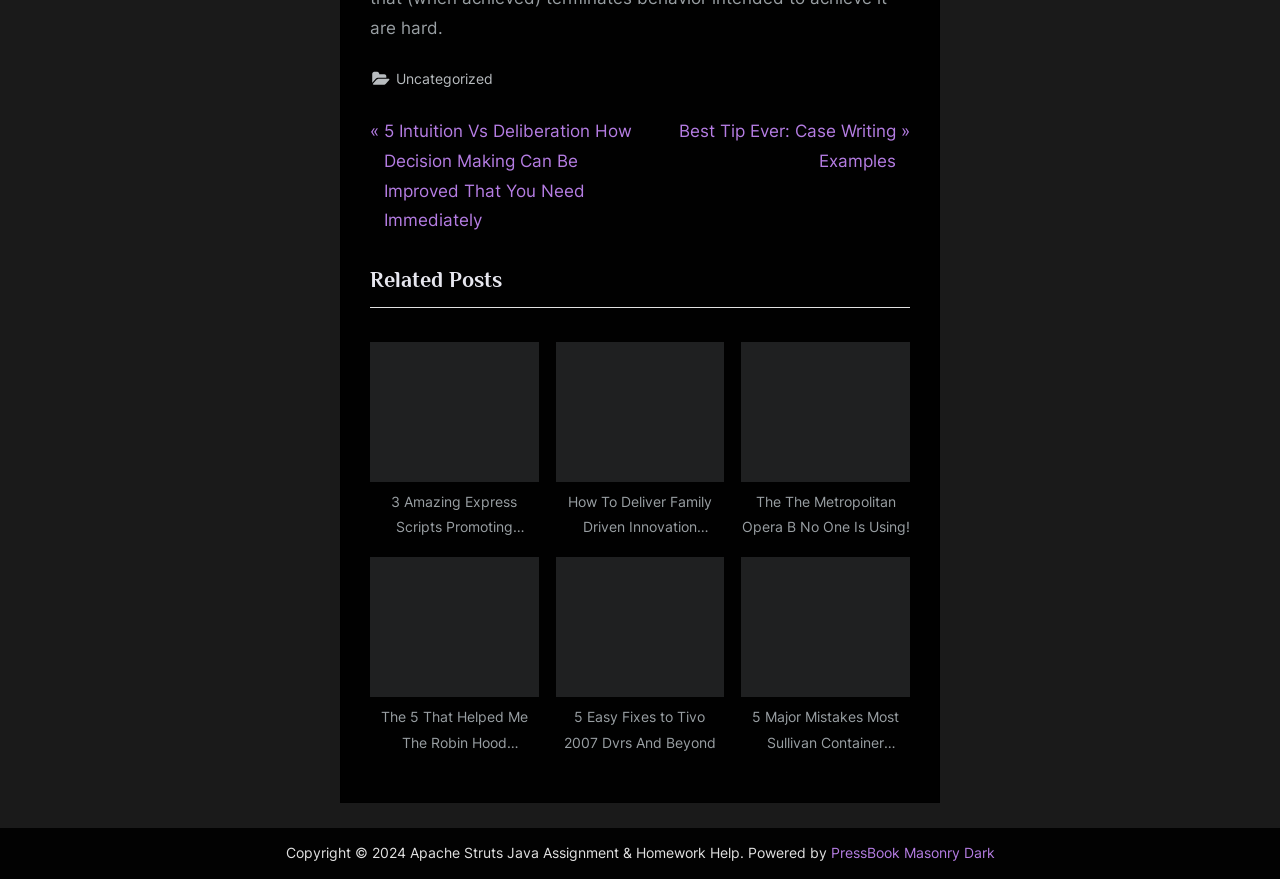Please mark the bounding box coordinates of the area that should be clicked to carry out the instruction: "visit next post".

[0.504, 0.133, 0.711, 0.201]